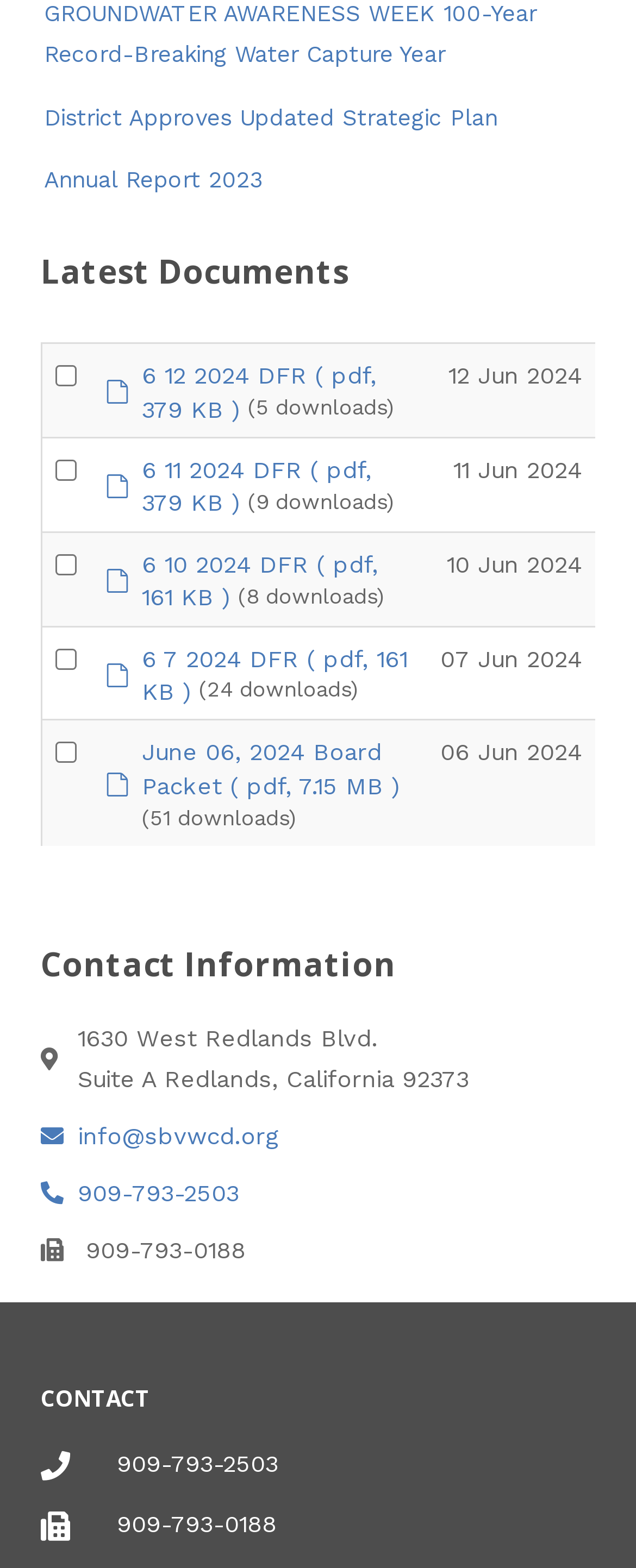Determine the bounding box coordinates of the region to click in order to accomplish the following instruction: "Call the phone number 909-793-2503". Provide the coordinates as four float numbers between 0 and 1, specifically [left, top, right, bottom].

[0.064, 0.748, 0.936, 0.774]